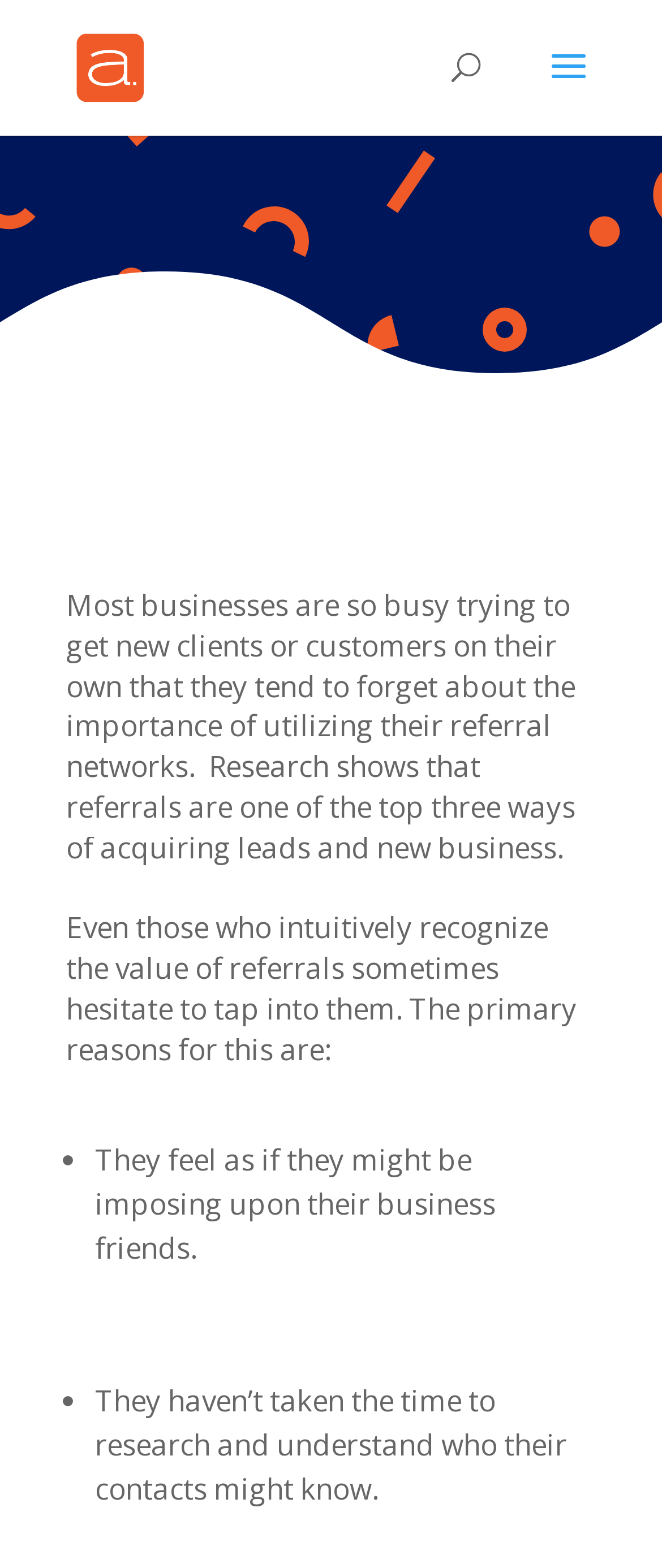What are the primary reasons businesses hesitate to tap into referrals?
Please give a detailed and elaborate answer to the question based on the image.

According to the webpage, the primary reasons businesses hesitate to tap into referrals are that they feel as if they might be imposing upon their business friends, and they haven't taken the time to research and understand who their contacts might know.